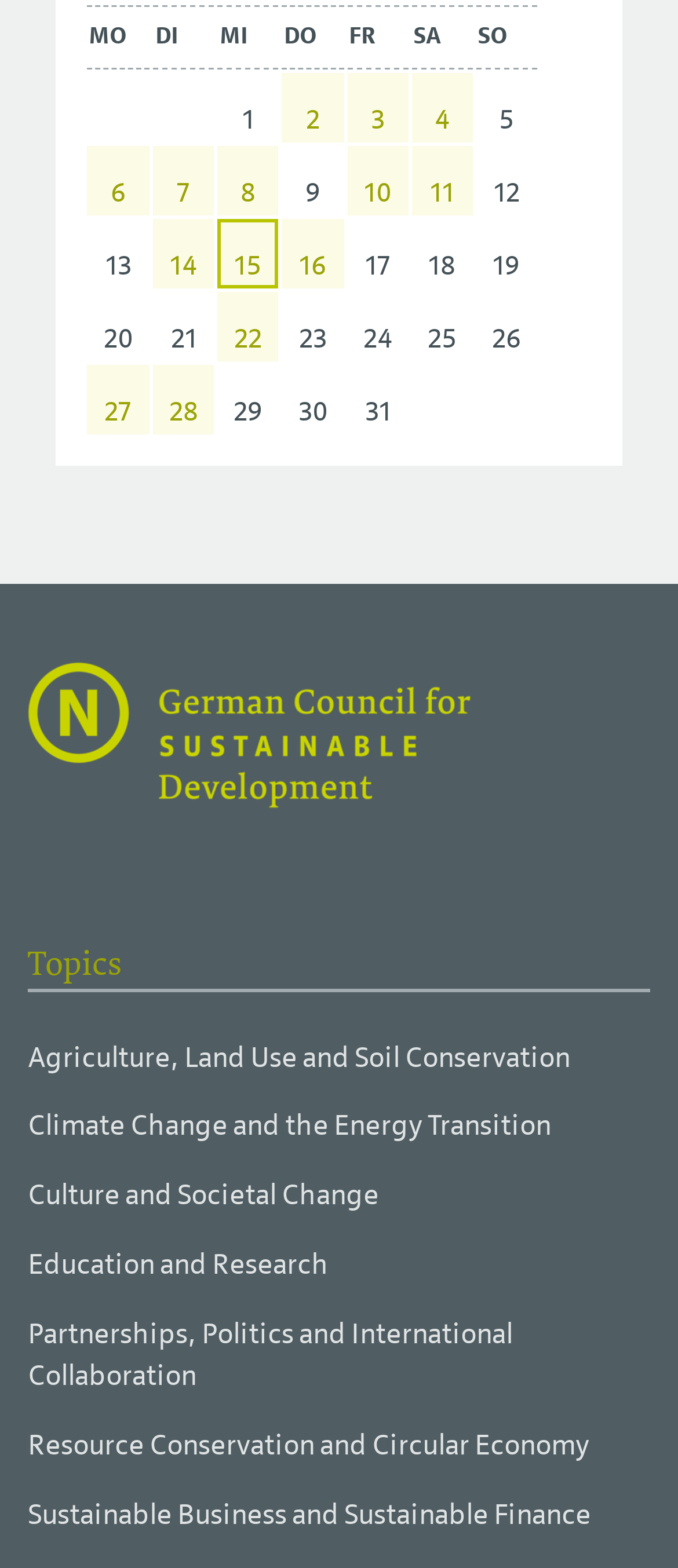Kindly determine the bounding box coordinates for the area that needs to be clicked to execute this instruction: "Click on RNE Logo".

[0.041, 0.515, 0.695, 0.533]